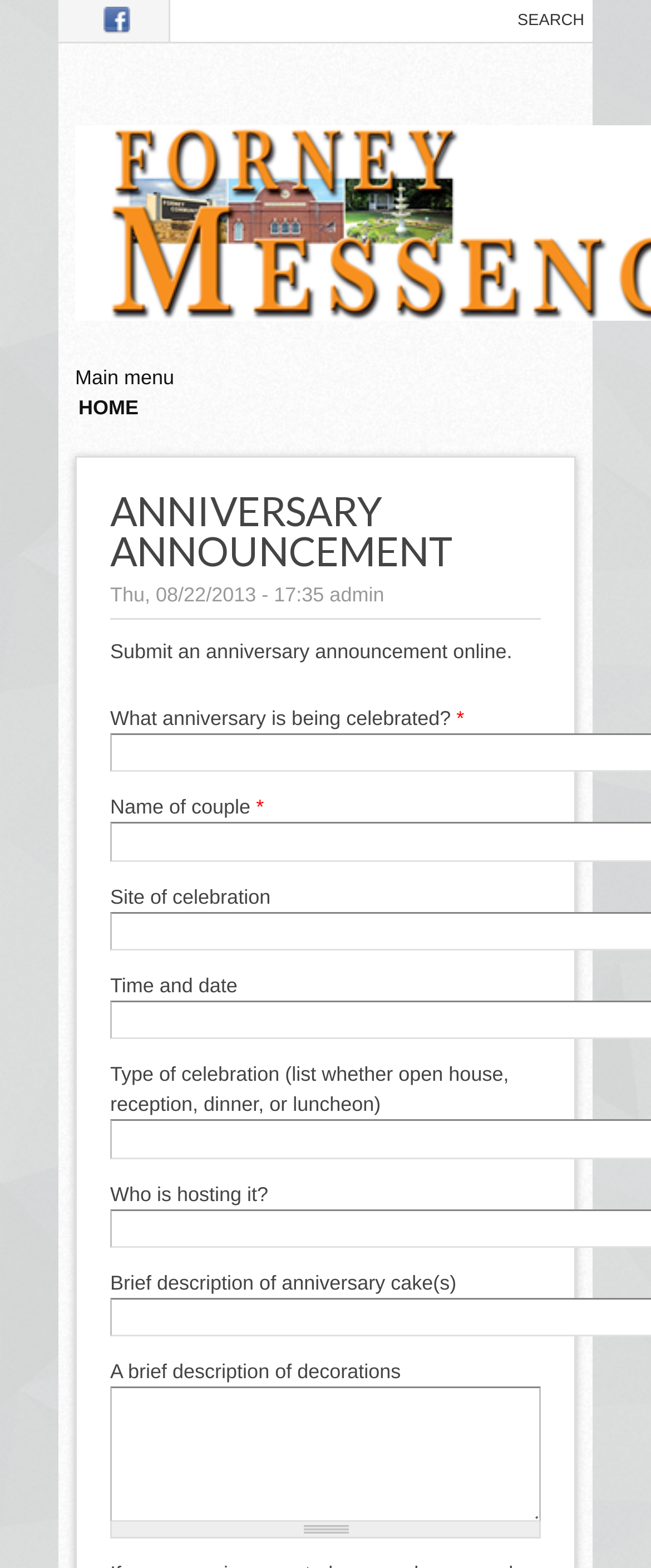Can users search for existing anniversary announcements on this webpage?
Refer to the screenshot and answer in one word or phrase.

Yes